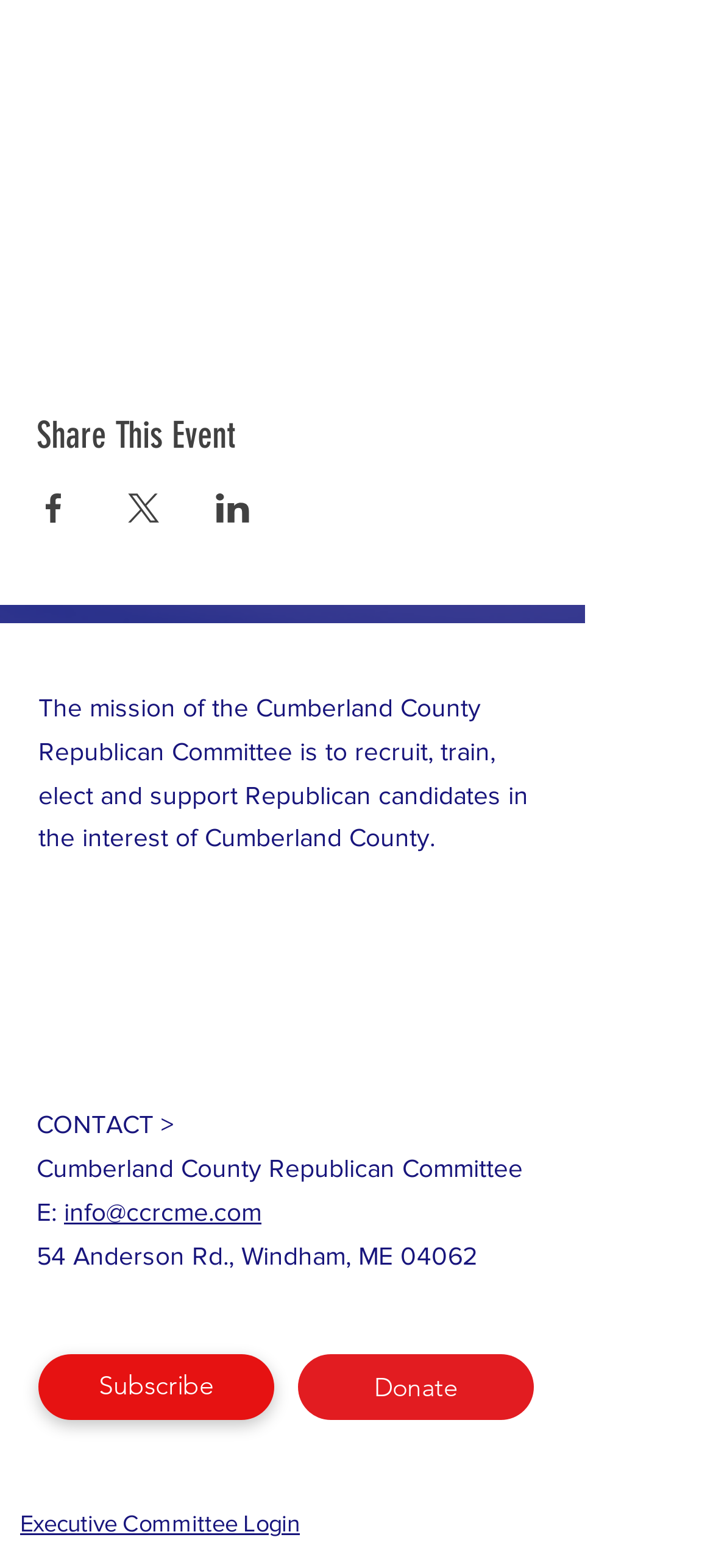Where is the Cumberland County Republican Committee located?
Refer to the image and answer the question using a single word or phrase.

54 Anderson Rd., Windham, ME 04062